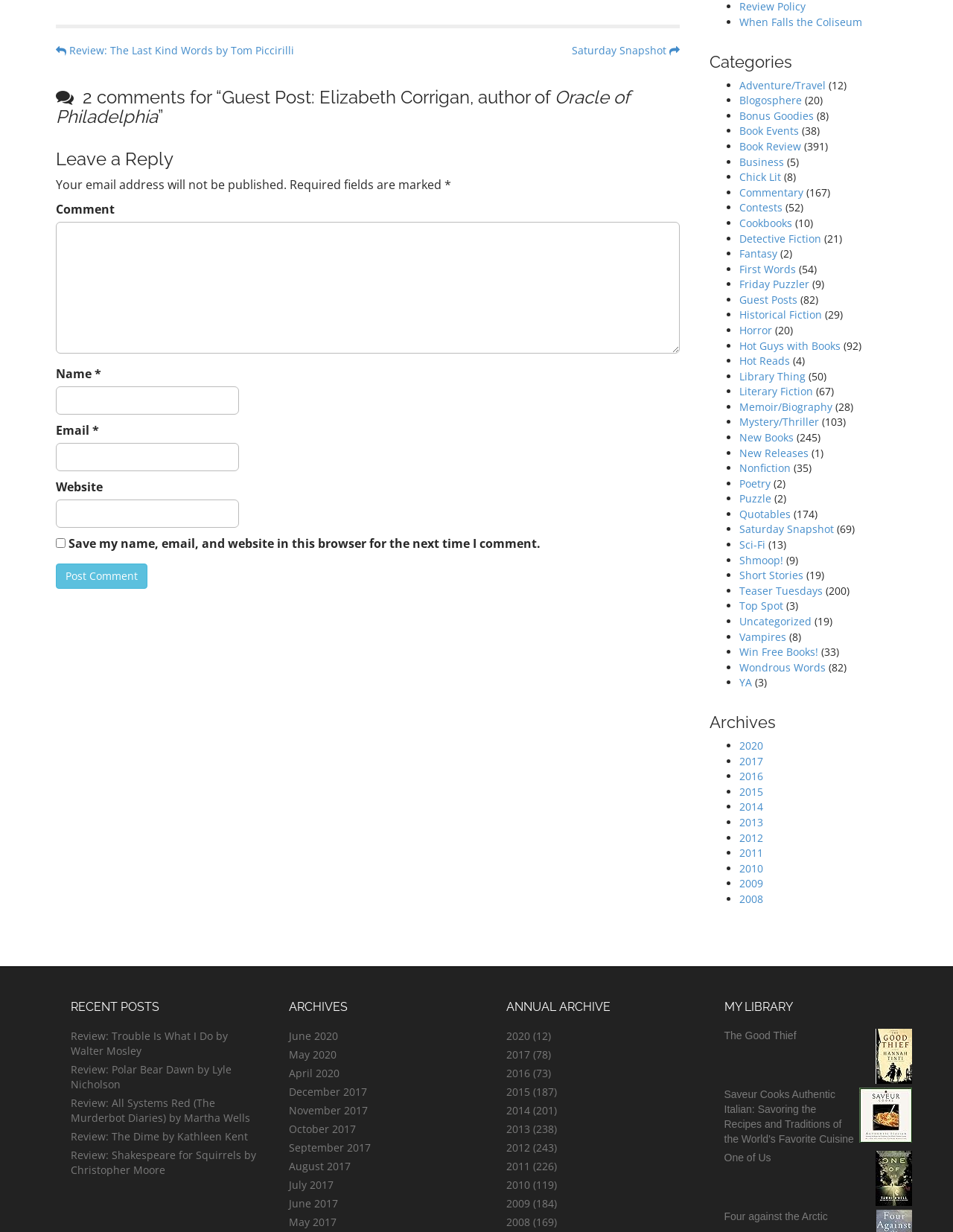What is the required information to post a comment?
Please give a detailed answer to the question using the information shown in the image.

I found the required information by looking at the textboxes and their corresponding labels, which indicate that the user needs to provide their name, email, and comment to post a comment.